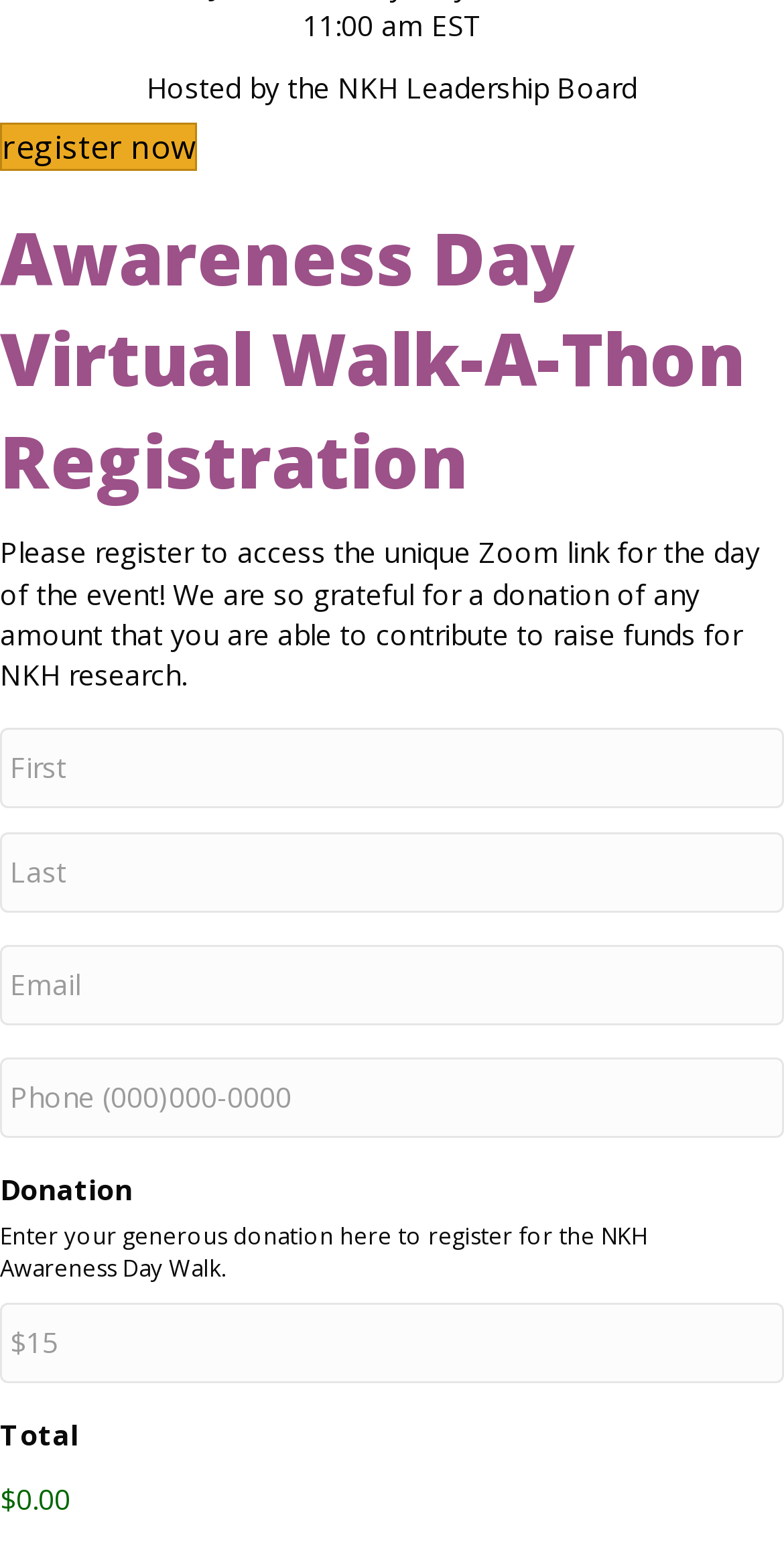Based on the element description, predict the bounding box coordinates (top-left x, top-left y, bottom-right x, bottom-right y) for the UI element in the screenshot: name="input_2" placeholder="Email"

[0.0, 0.613, 1.0, 0.666]